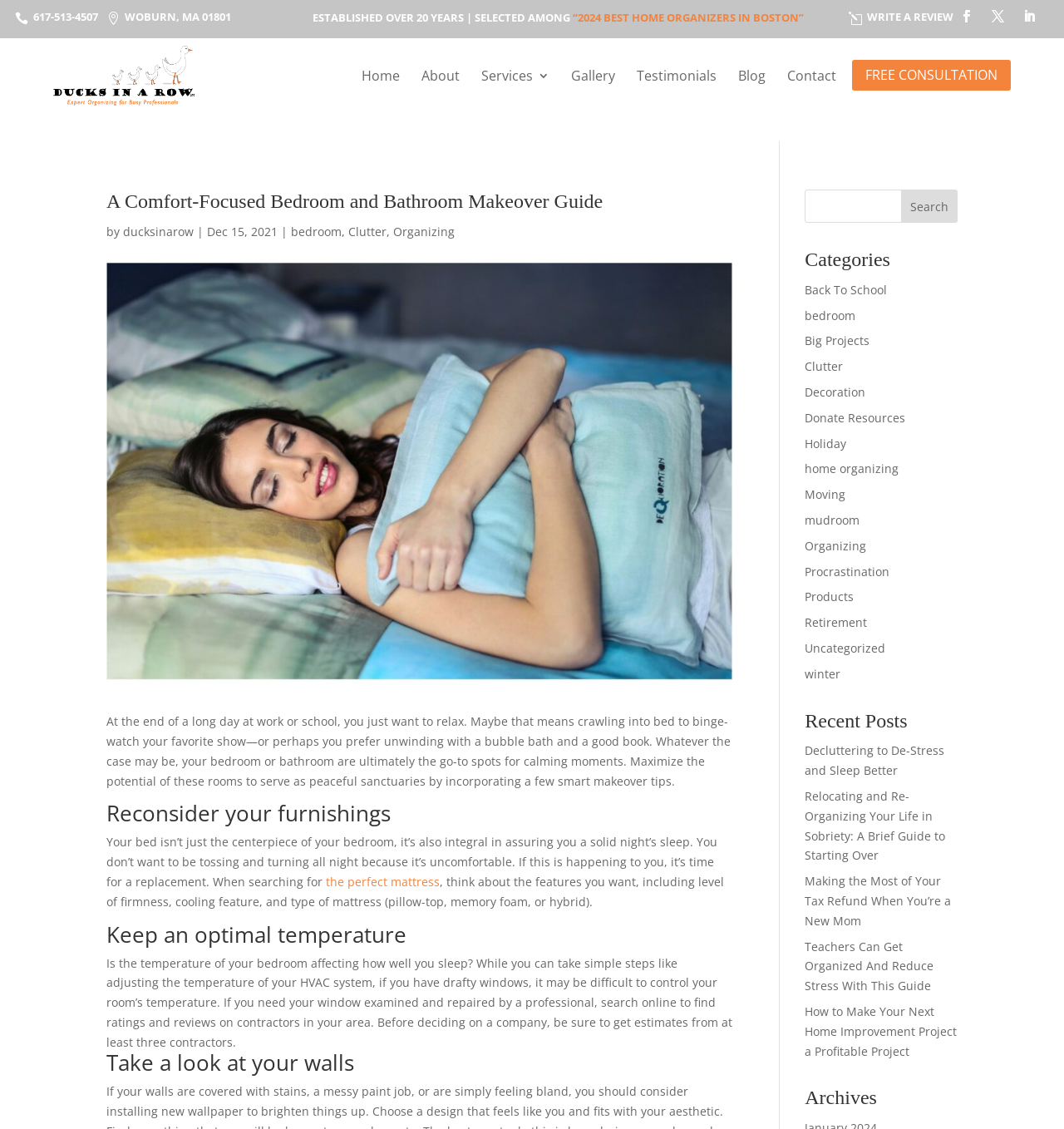Can you find the bounding box coordinates for the element that needs to be clicked to execute this instruction: "Click the 'WRITE A REVIEW' link"? The coordinates should be given as four float numbers between 0 and 1, i.e., [left, top, right, bottom].

[0.815, 0.01, 0.896, 0.027]